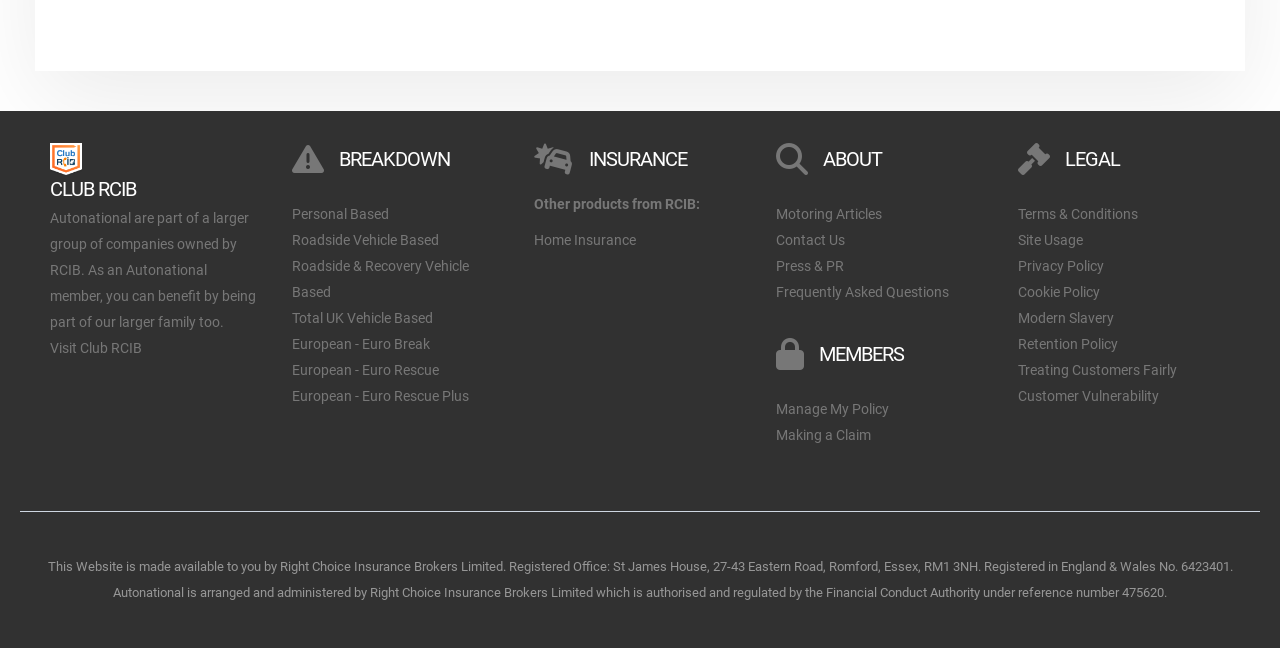Look at the image and give a detailed response to the following question: What is the purpose of the 'MEMBERS' section?

The 'MEMBERS' section provides links for members to manage their policy and make claims, as indicated by the links 'Manage My Policy' and 'Making a Claim'.